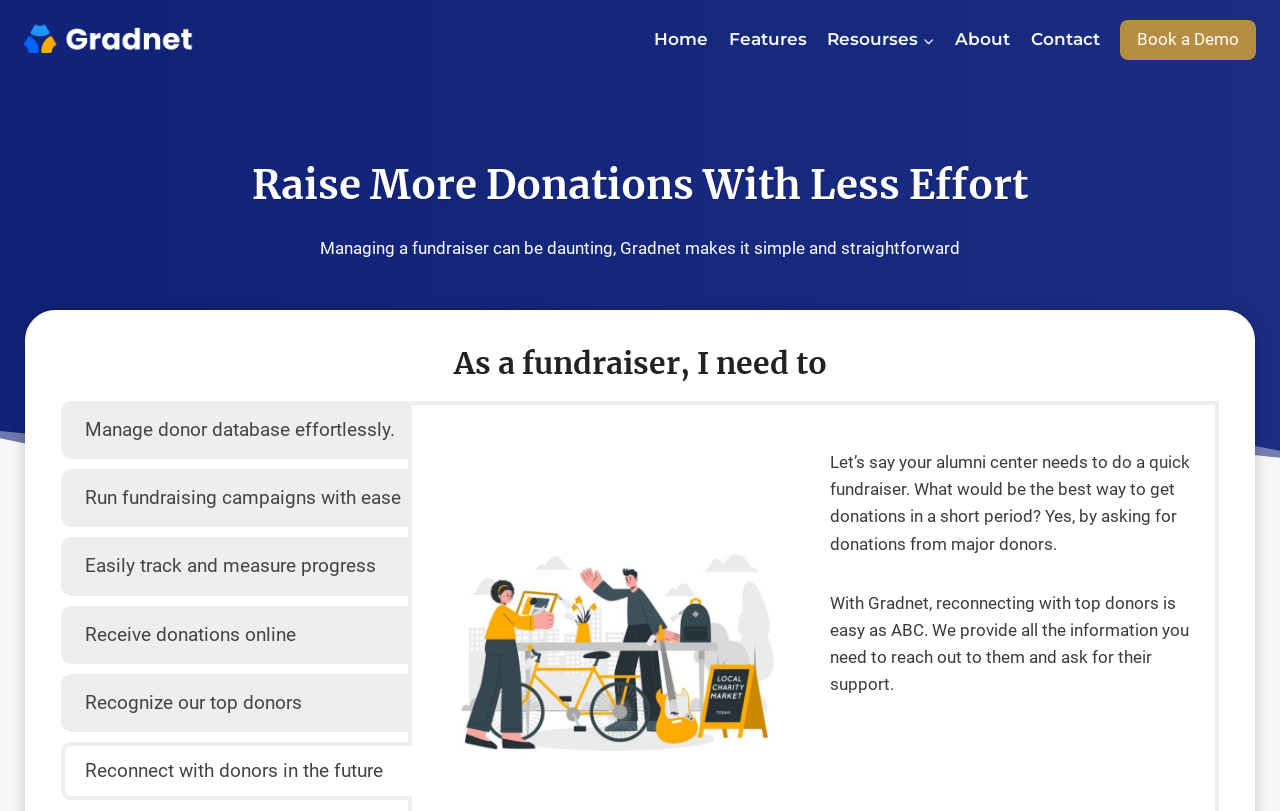Could you locate the bounding box coordinates for the section that should be clicked to accomplish this task: "Book a Demo".

[0.875, 0.024, 0.981, 0.074]